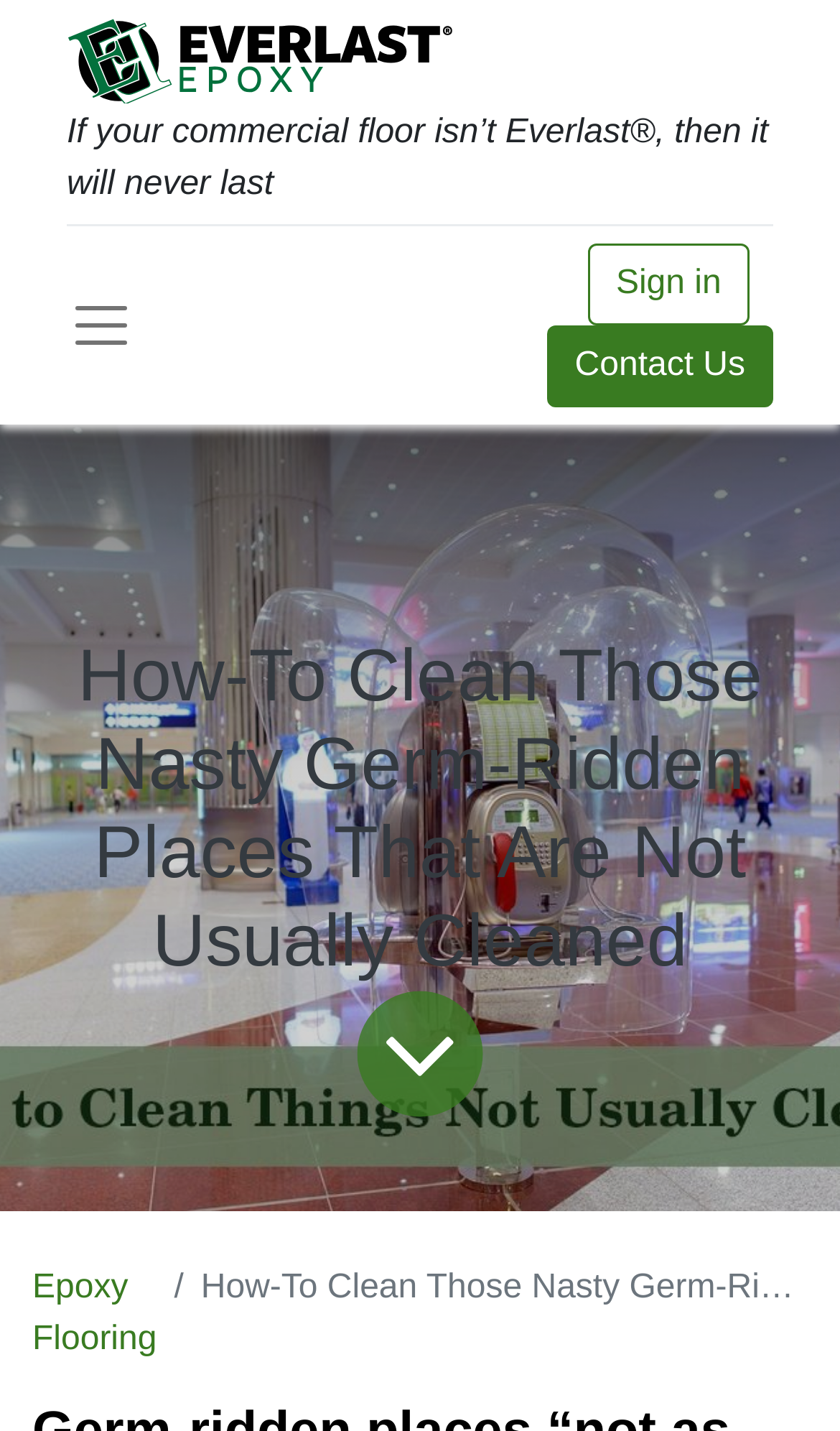Please give a succinct answer to the question in one word or phrase:
How many navigation links are there?

2